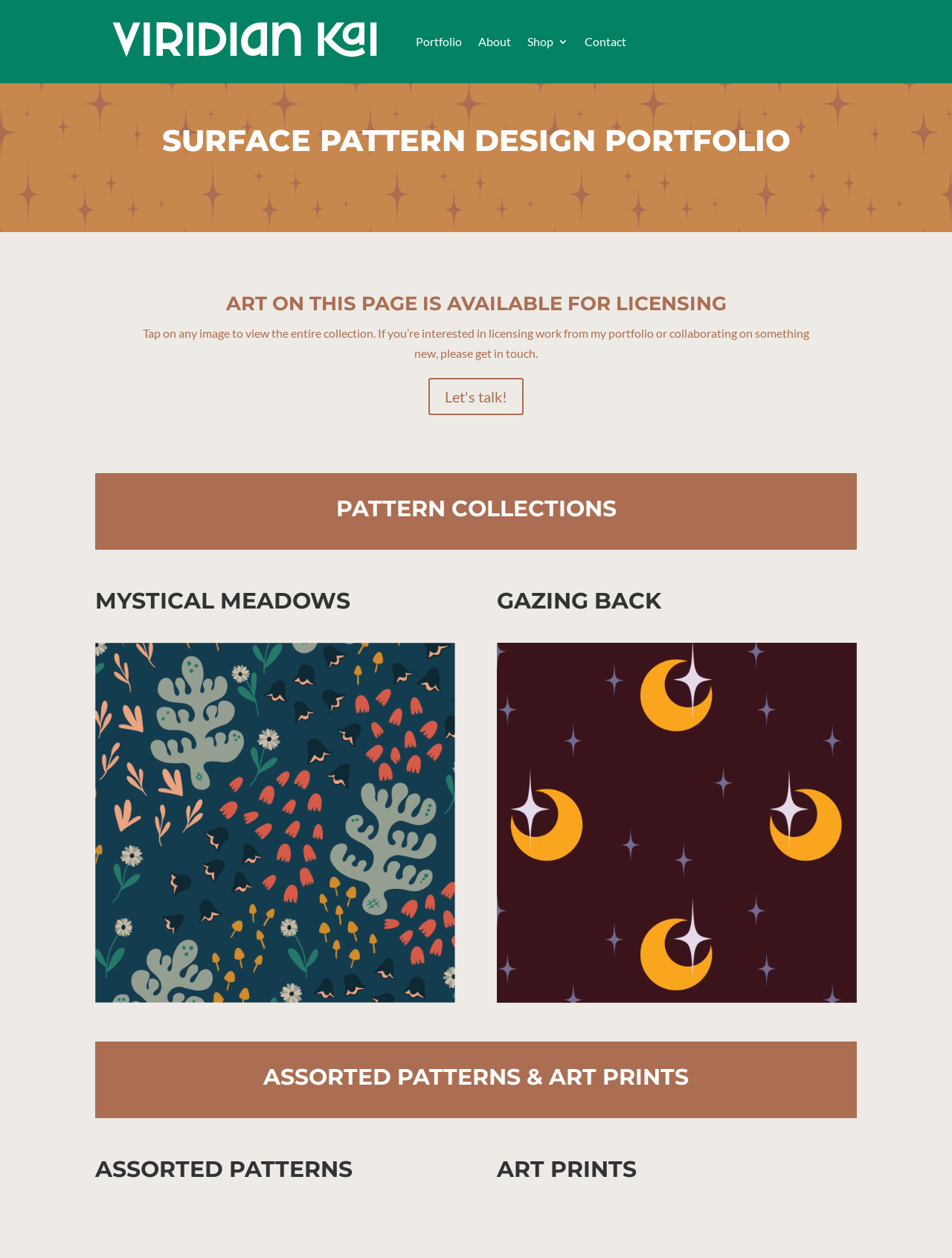Given the description of the UI element: "Healthy Living", predict the bounding box coordinates in the form of [left, top, right, bottom], with each value being a float between 0 and 1.

None